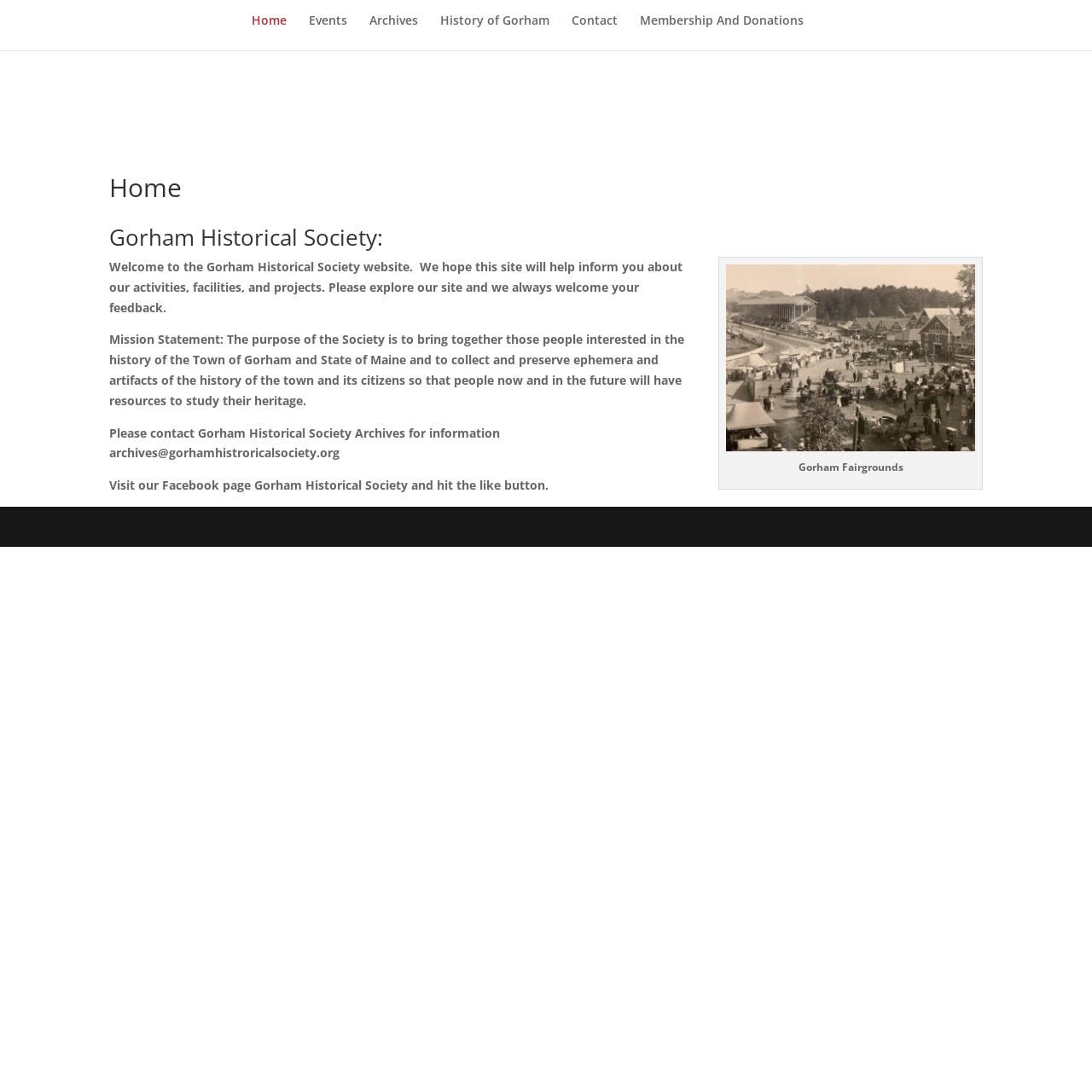What social media platform can I find the society on?
Using the information presented in the image, please offer a detailed response to the question.

I found the answer by reading the text 'Visit our Facebook page Gorham Historical Society and hit the like button'.